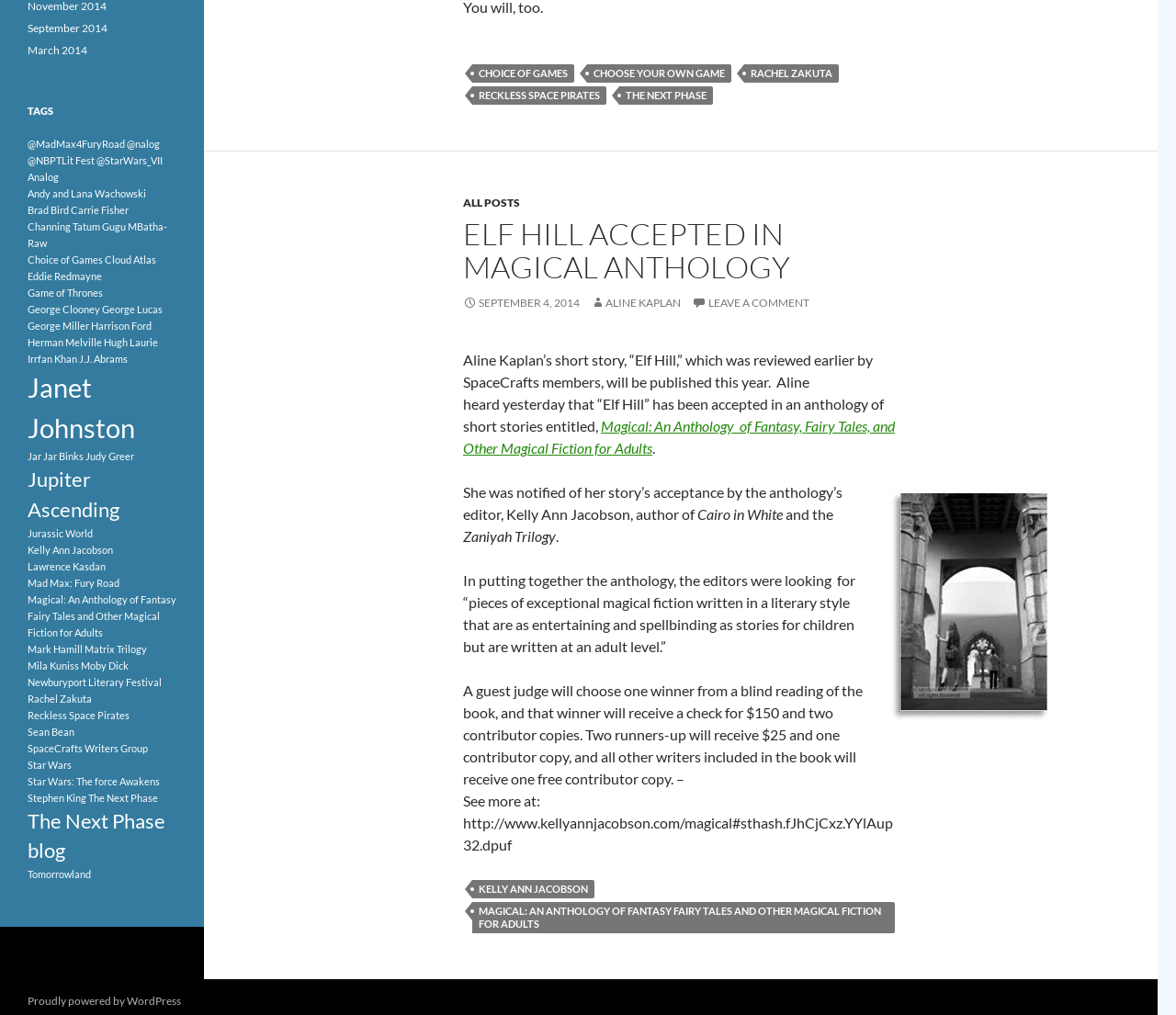Could you determine the bounding box coordinates of the clickable element to complete the instruction: "Click on the 'CHOICE OF GAMES' link"? Provide the coordinates as four float numbers between 0 and 1, i.e., [left, top, right, bottom].

[0.402, 0.063, 0.488, 0.081]